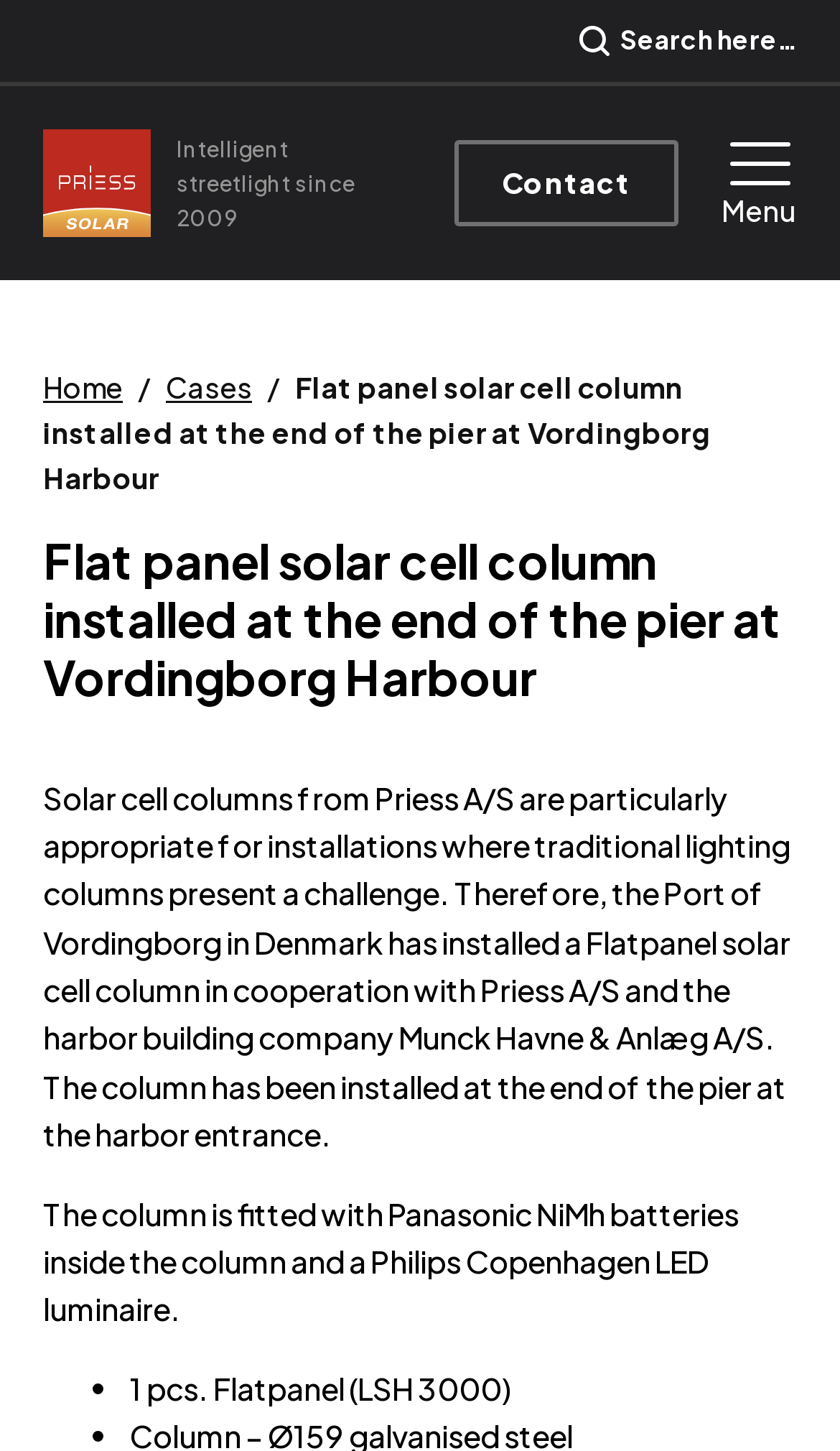Extract the main heading text from the webpage.

Flat panel solar cell column installed at the end of the pier at Vordingborg Harbour